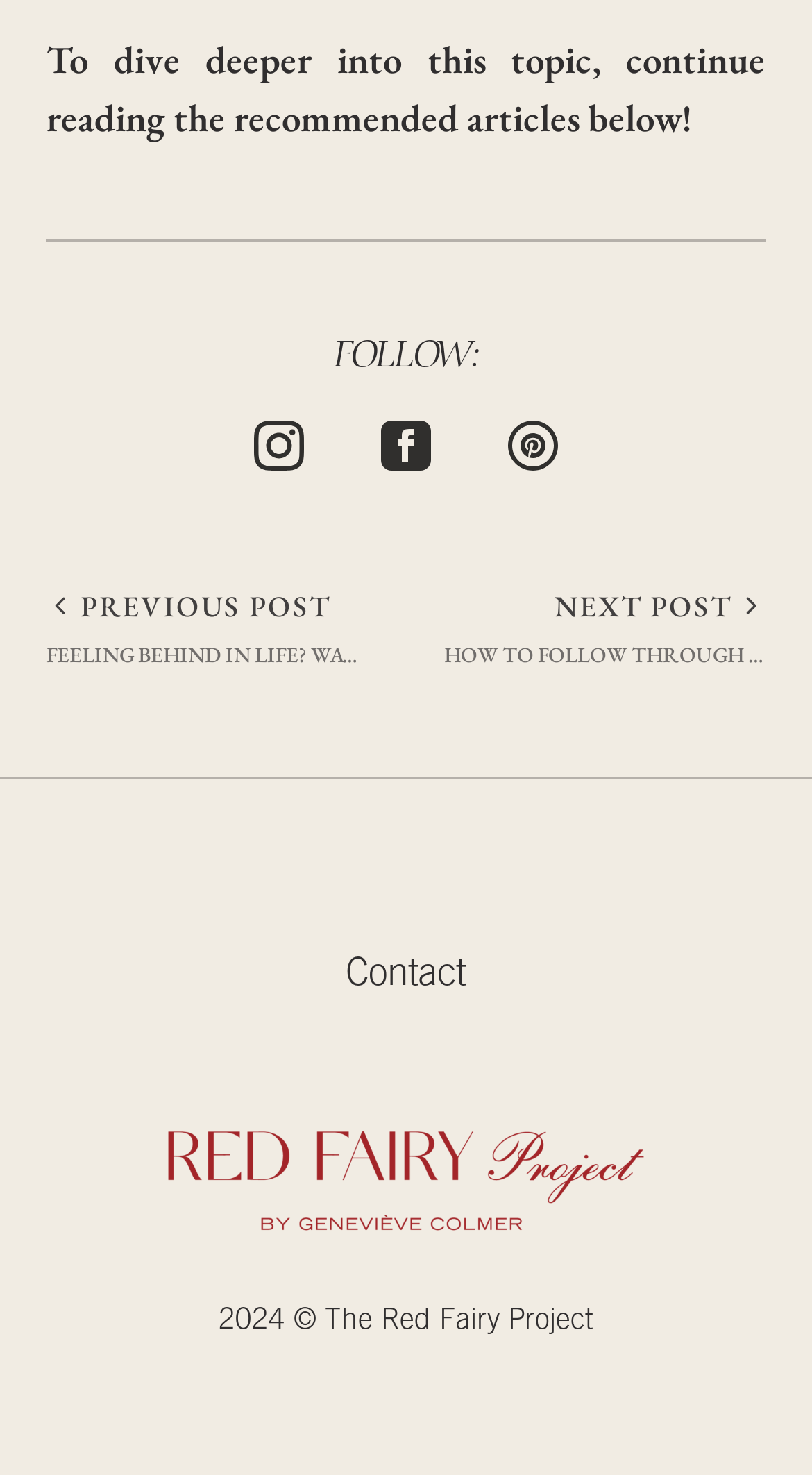What is the name of the project or website?
Please craft a detailed and exhaustive response to the question.

The name of the project or website can be found in the link at the bottom of the webpage, which is 'The Red Fairy Project', and also in the copyright information '2024 © The Red Fairy Project'.